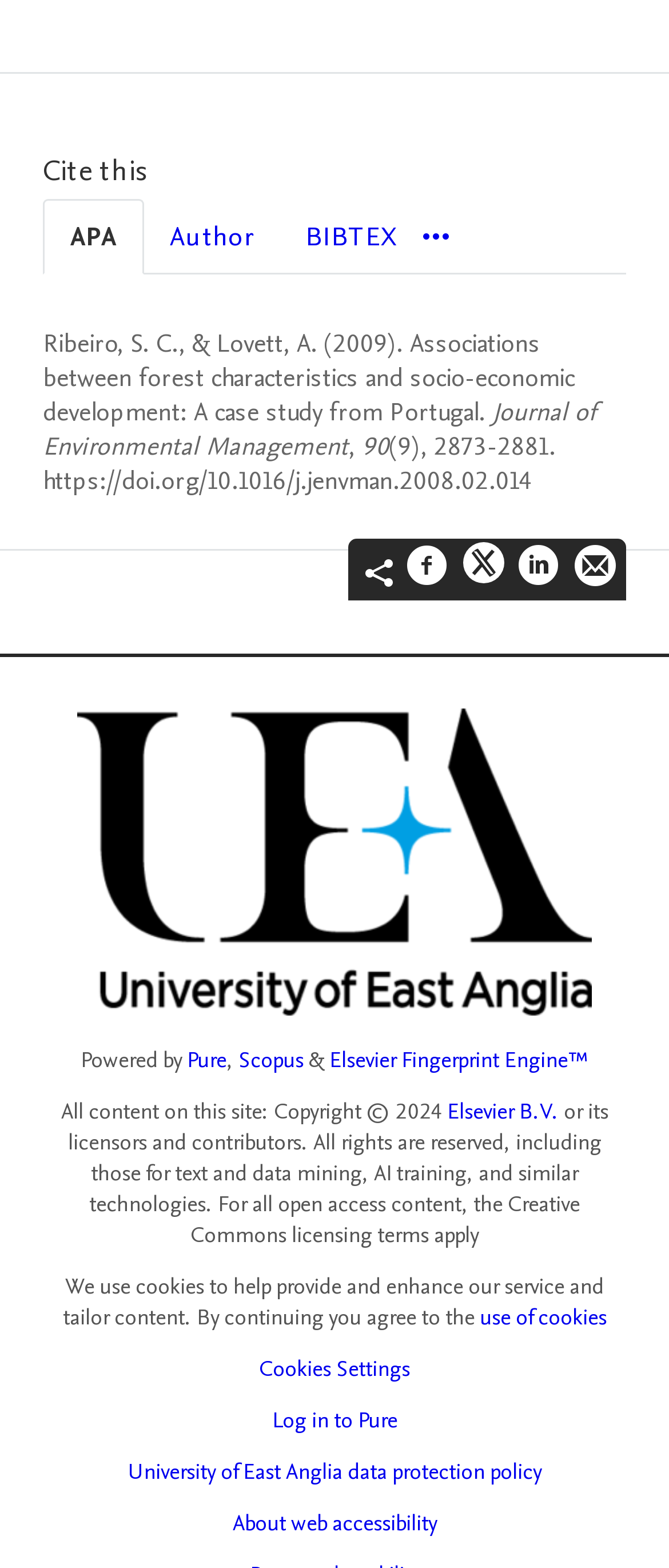Please answer the following question using a single word or phrase: 
What is the purpose of the 'Cookies Settings' button?

To manage cookies